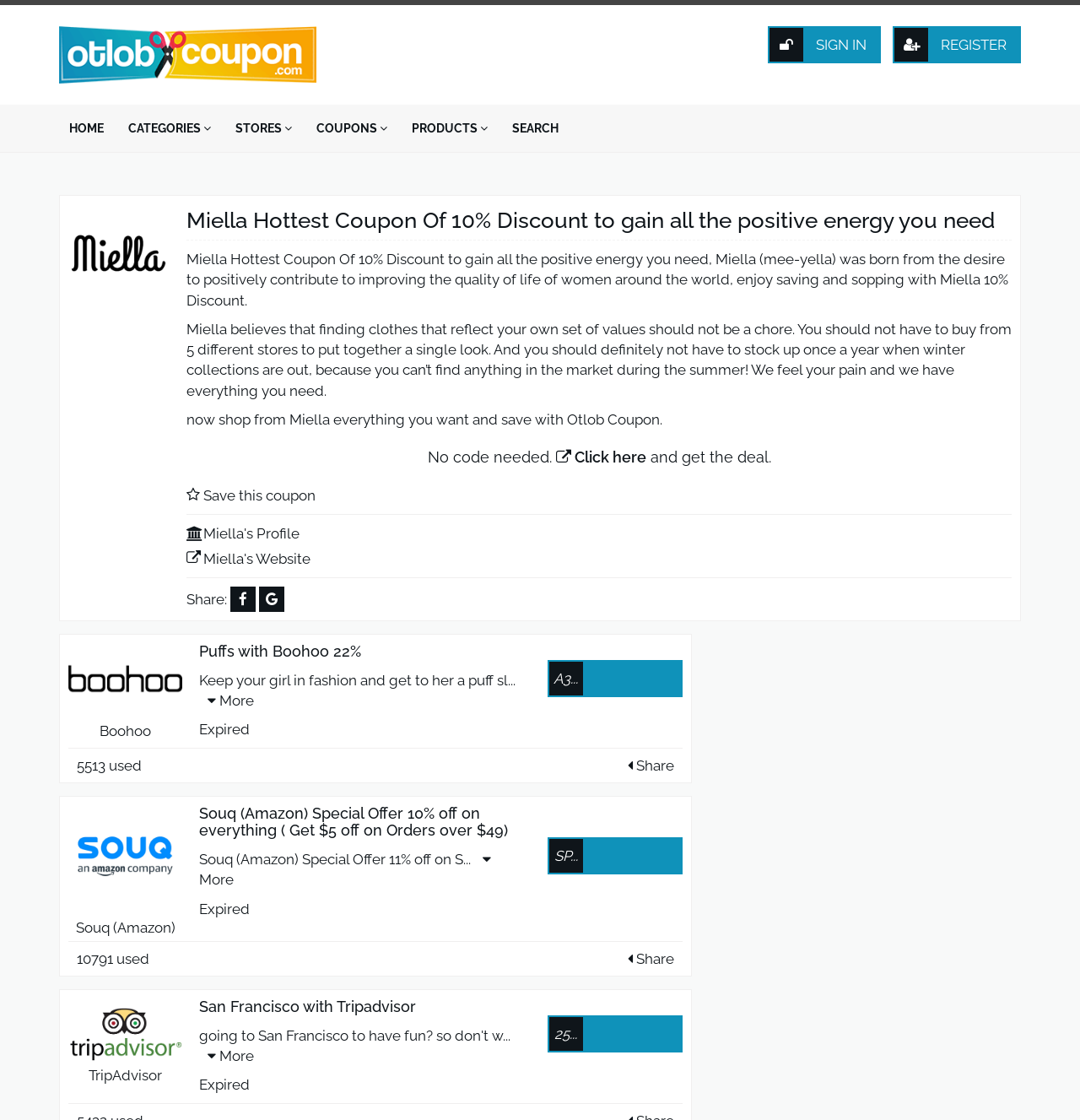Please answer the following query using a single word or phrase: 
What can be done with the coupon from Miella?

Save with Otlob Coupon